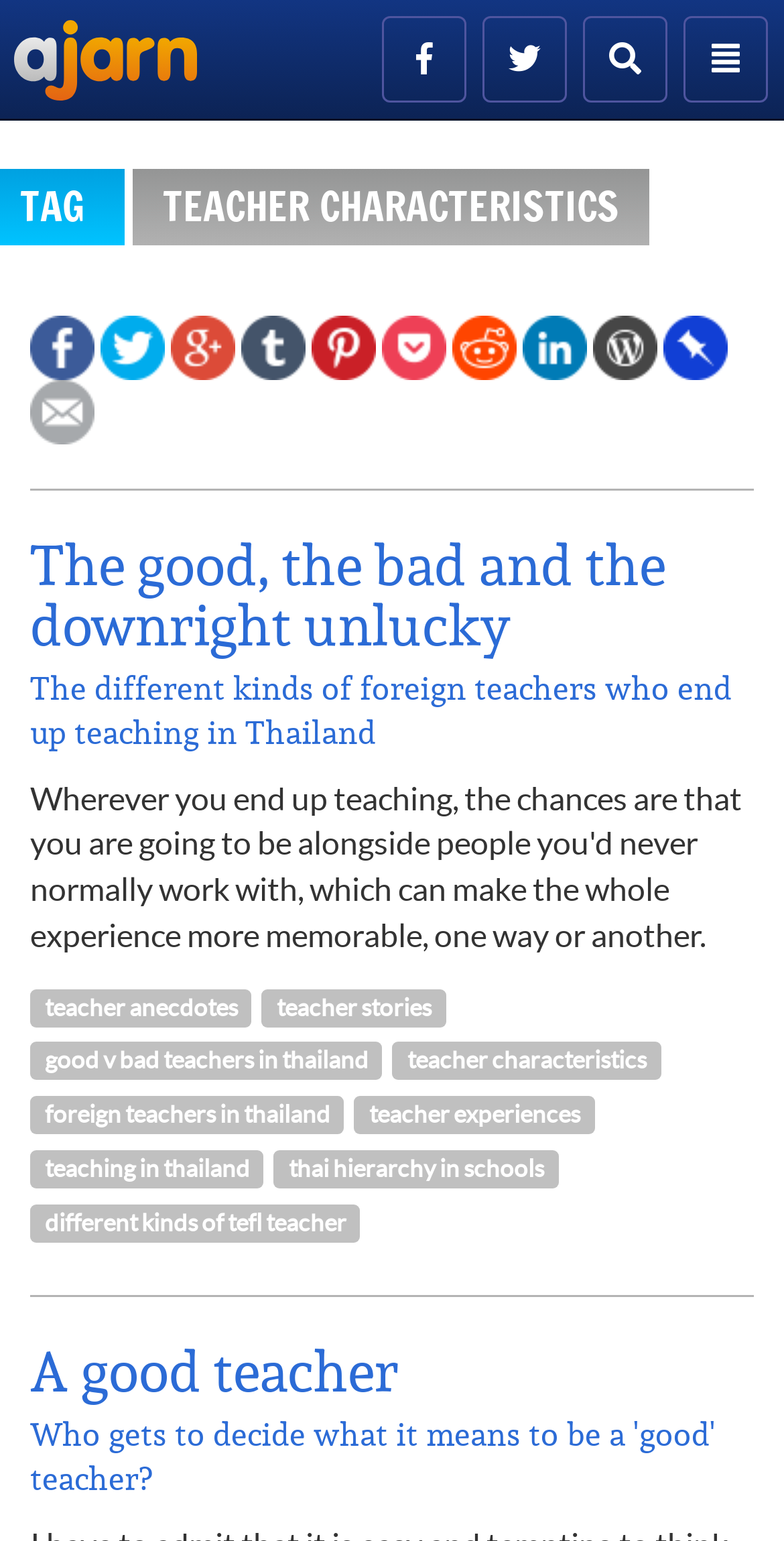Determine the bounding box coordinates in the format (top-left x, top-left y, bottom-right x, bottom-right y). Ensure all values are floating point numbers between 0 and 1. Identify the bounding box of the UI element described by: different kinds of tefl teacher

[0.038, 0.782, 0.46, 0.806]